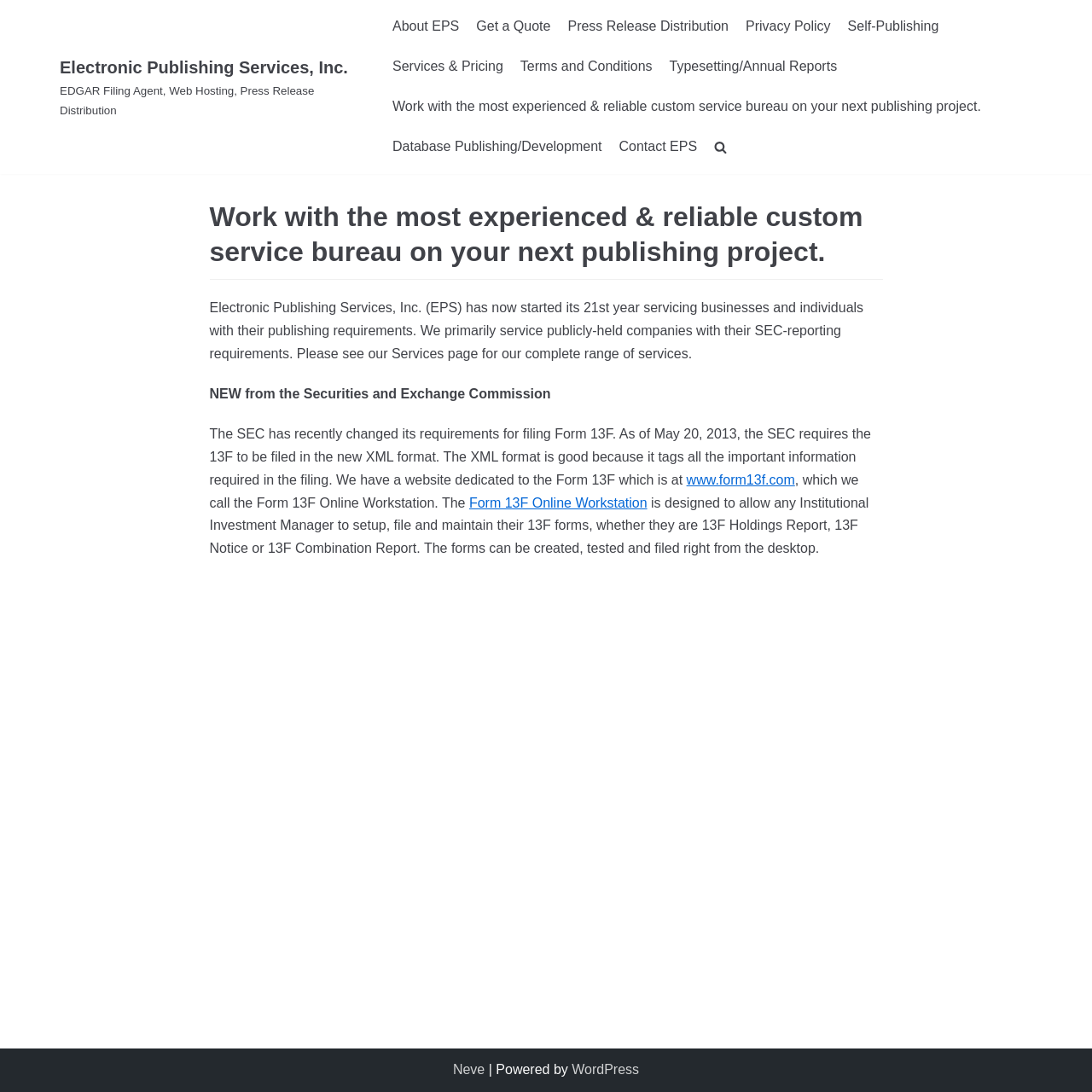What is the purpose of the Form 13F Online Workstation?
Using the image as a reference, deliver a detailed and thorough answer to the question.

According to the main content of the webpage, the Form 13F Online Workstation is designed to allow any Institutional Investment Manager to setup, file and maintain their 13F forms, whether they are 13F Holdings Report, 13F Notice or 13F Combination Report.